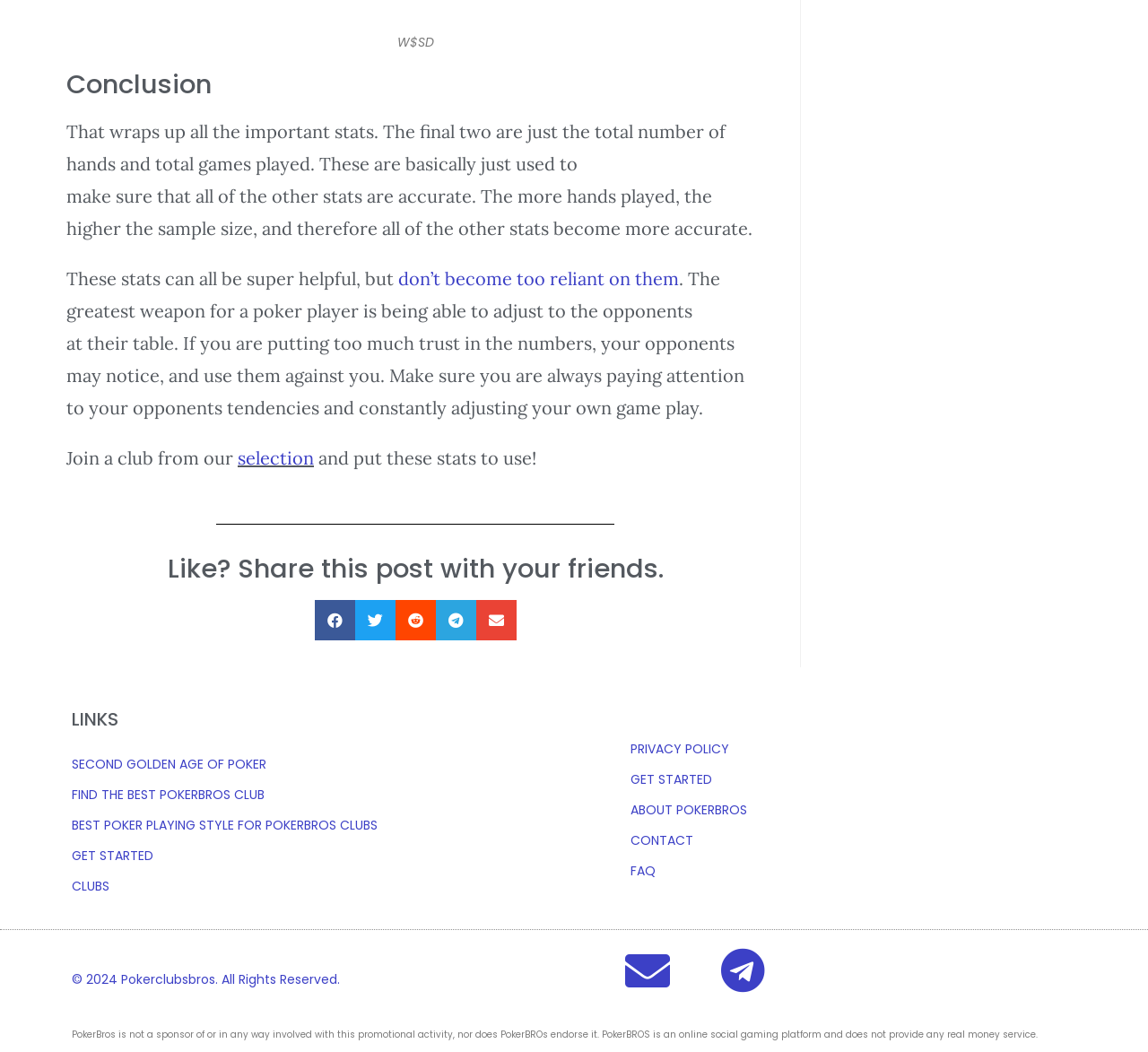Please locate the bounding box coordinates of the element that should be clicked to complete the given instruction: "Click the 'SECOND GOLDEN AGE OF POKER' link".

[0.062, 0.718, 0.232, 0.735]